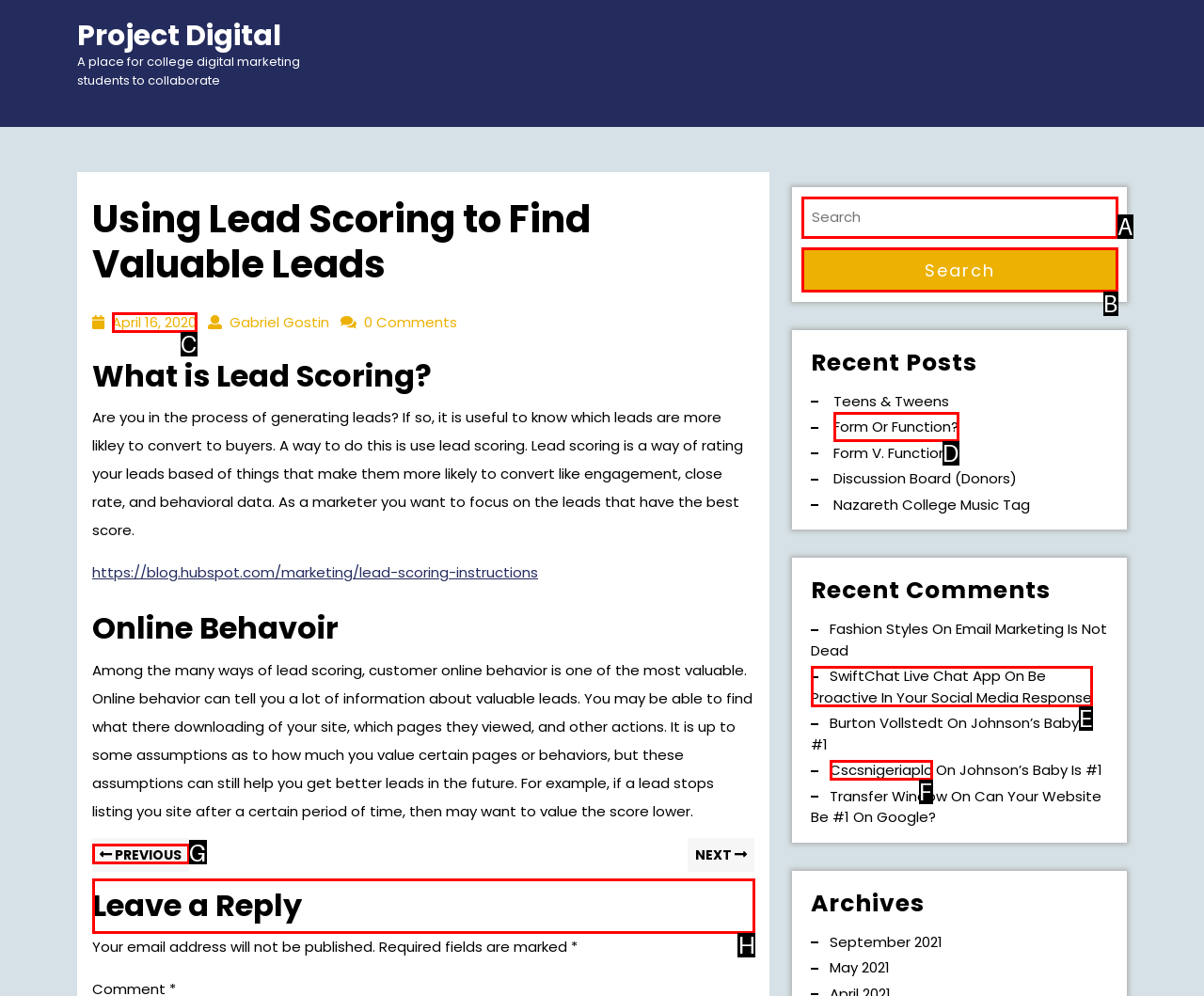Pick the HTML element that should be clicked to execute the task: Leave a reply
Respond with the letter corresponding to the correct choice.

H